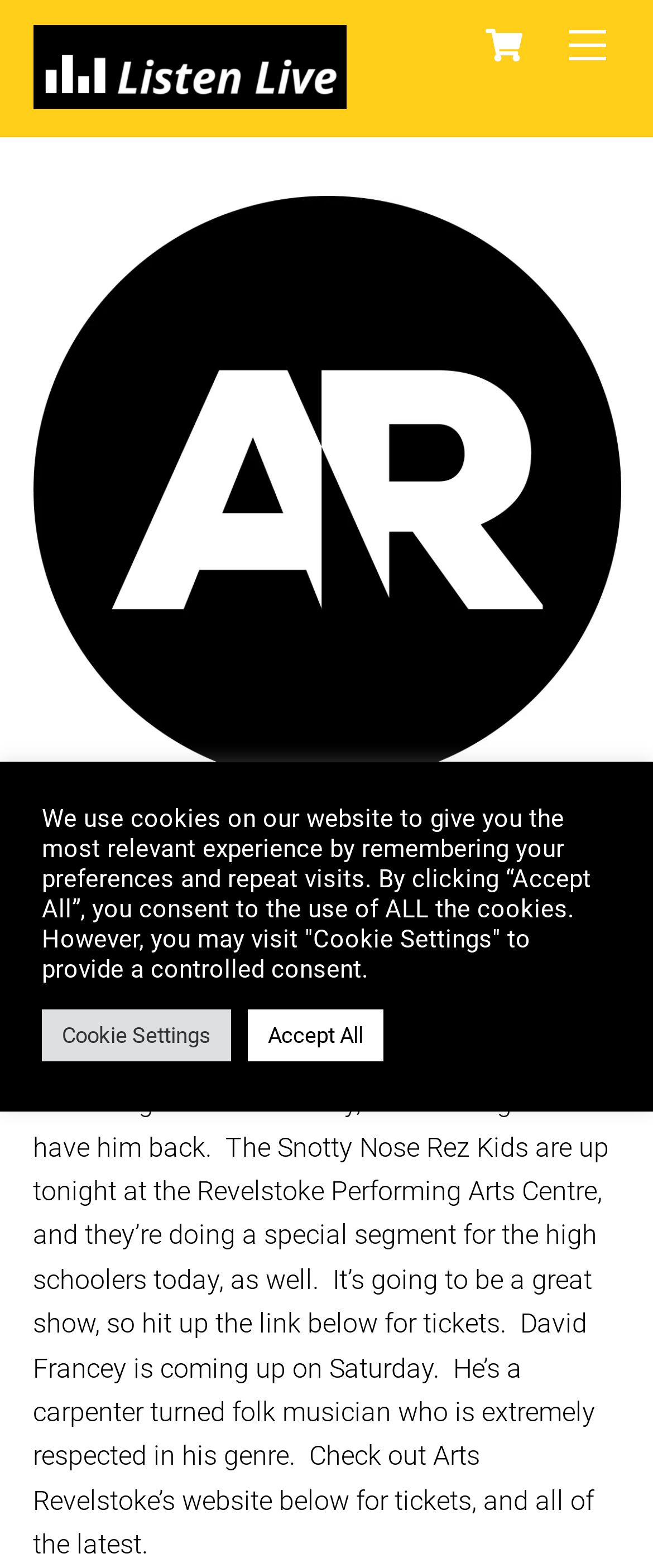Provide a one-word or short-phrase response to the question:
What is the current date according to the webpage?

JANUARY 31, 2024